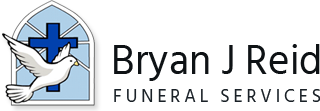What is the color of the cross in the logo?
Using the picture, provide a one-word or short phrase answer.

Blue